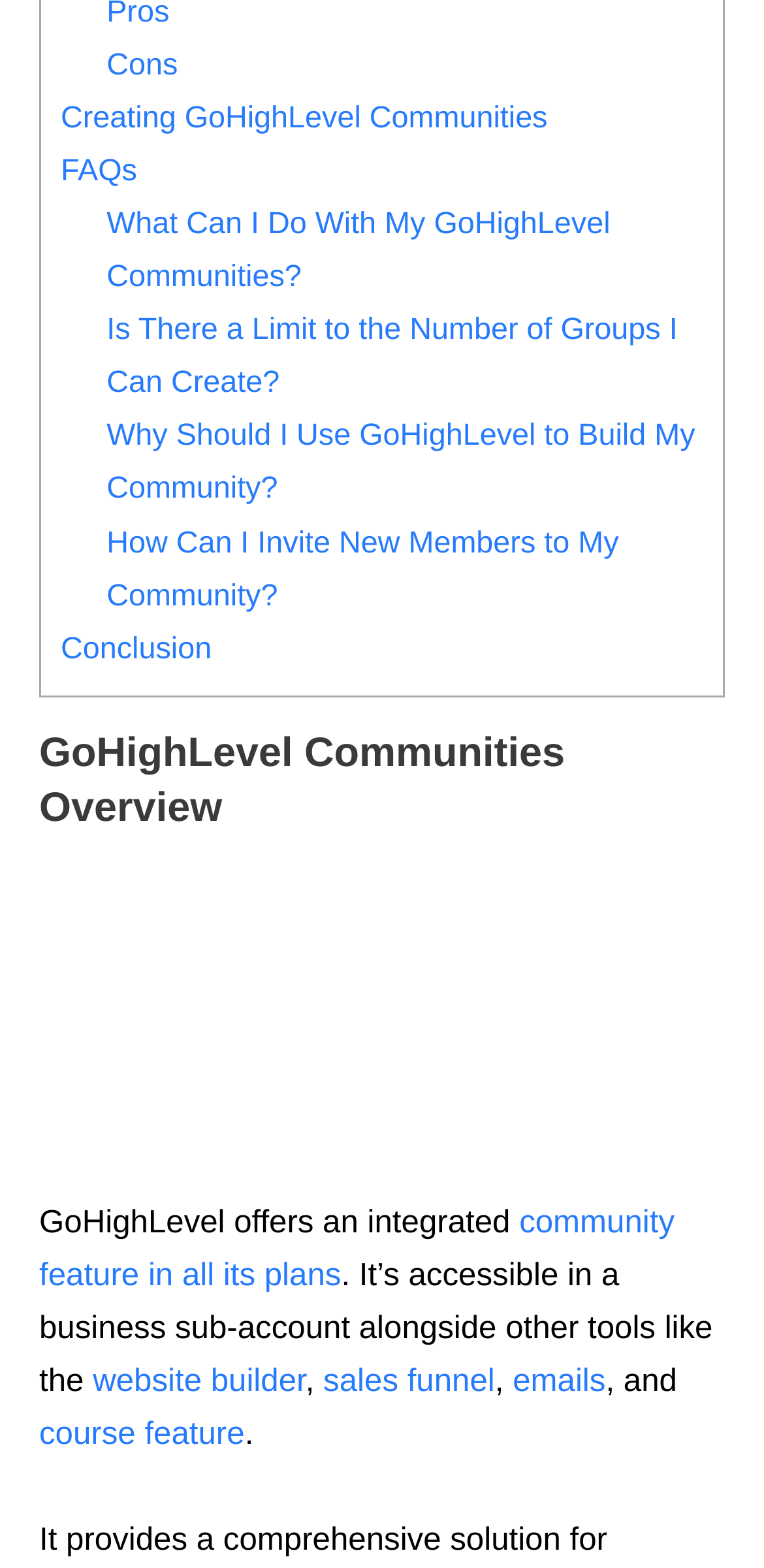Answer the following query with a single word or phrase:
Is GoHighLevel community feature available in all plans?

Yes